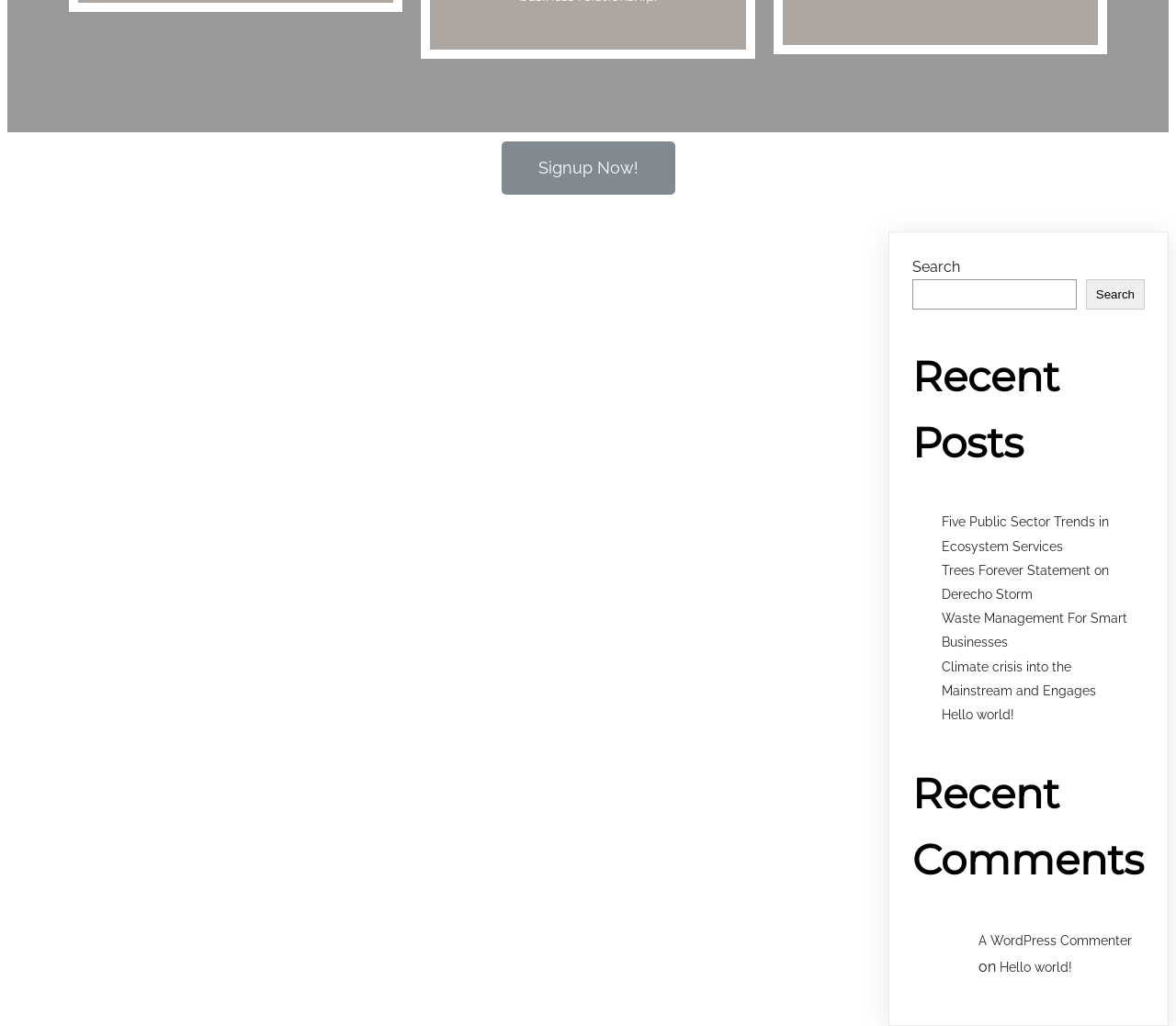Please identify the bounding box coordinates of the area I need to click to accomplish the following instruction: "Enter your name in the 'Name' field".

None